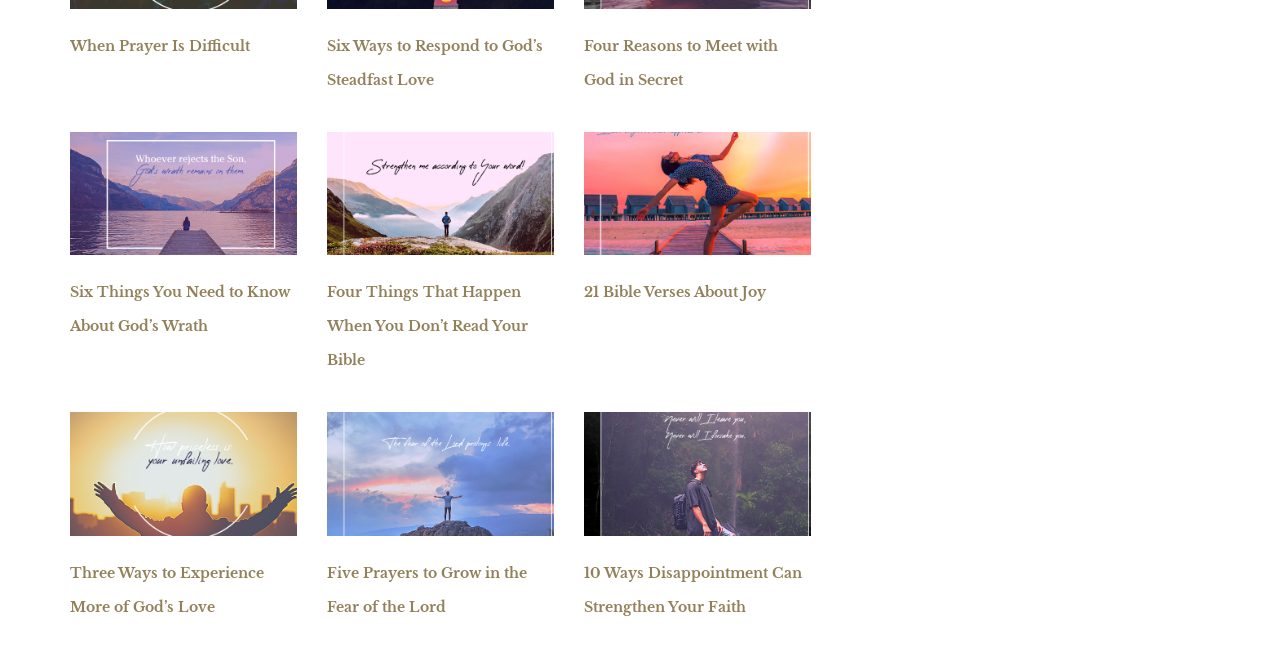Please identify the bounding box coordinates of the element that needs to be clicked to execute the following command: "Read about when prayer is difficult". Provide the bounding box using four float numbers between 0 and 1, formatted as [left, top, right, bottom].

[0.055, 0.057, 0.195, 0.085]